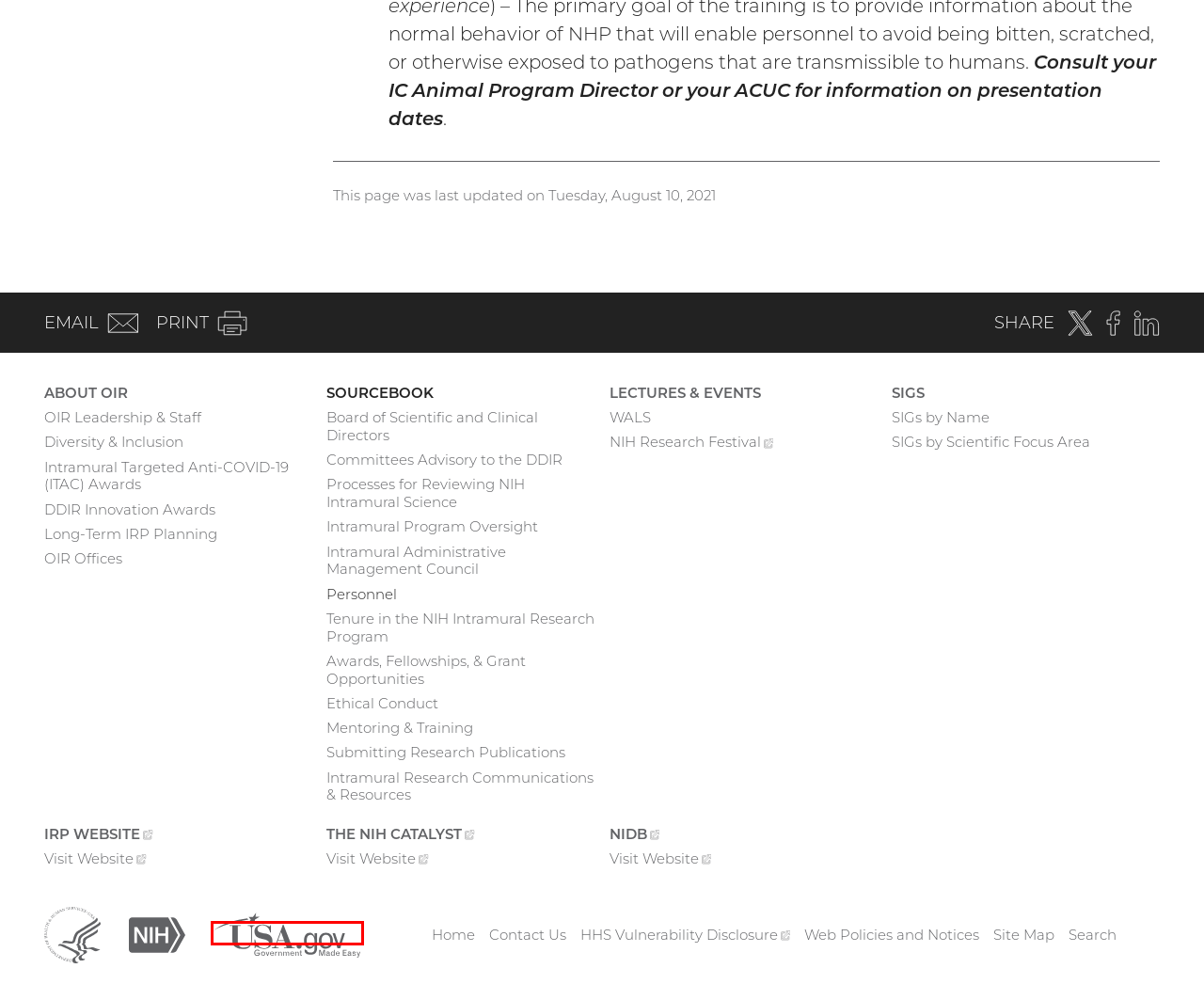Review the screenshot of a webpage which includes a red bounding box around an element. Select the description that best fits the new webpage once the element in the bounding box is clicked. Here are the candidates:
A. Human Subjects Research - Home page | grants.nih.gov
B. Department of Health & Human Services | HHS.gov
C. NIH Research Festival
D. NIH Intramural Research Program
E. National Institutes of Health (NIH) | Turning Discovery Into Health
F. Orientation | Office of Human Resources
G. Sign In - NIH Login
H. Making government services easier to find | USAGov

H